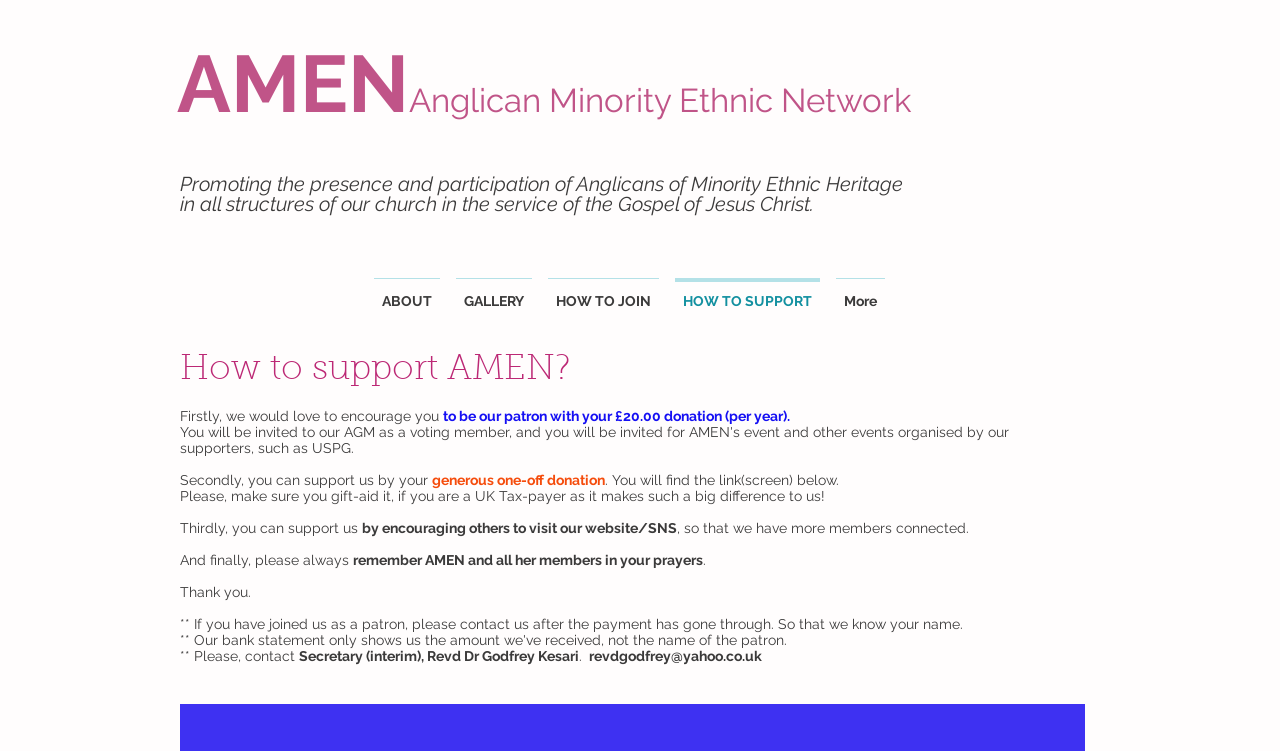Locate and extract the text of the main heading on the webpage.

AMENAnglican Minority Ethnic Network